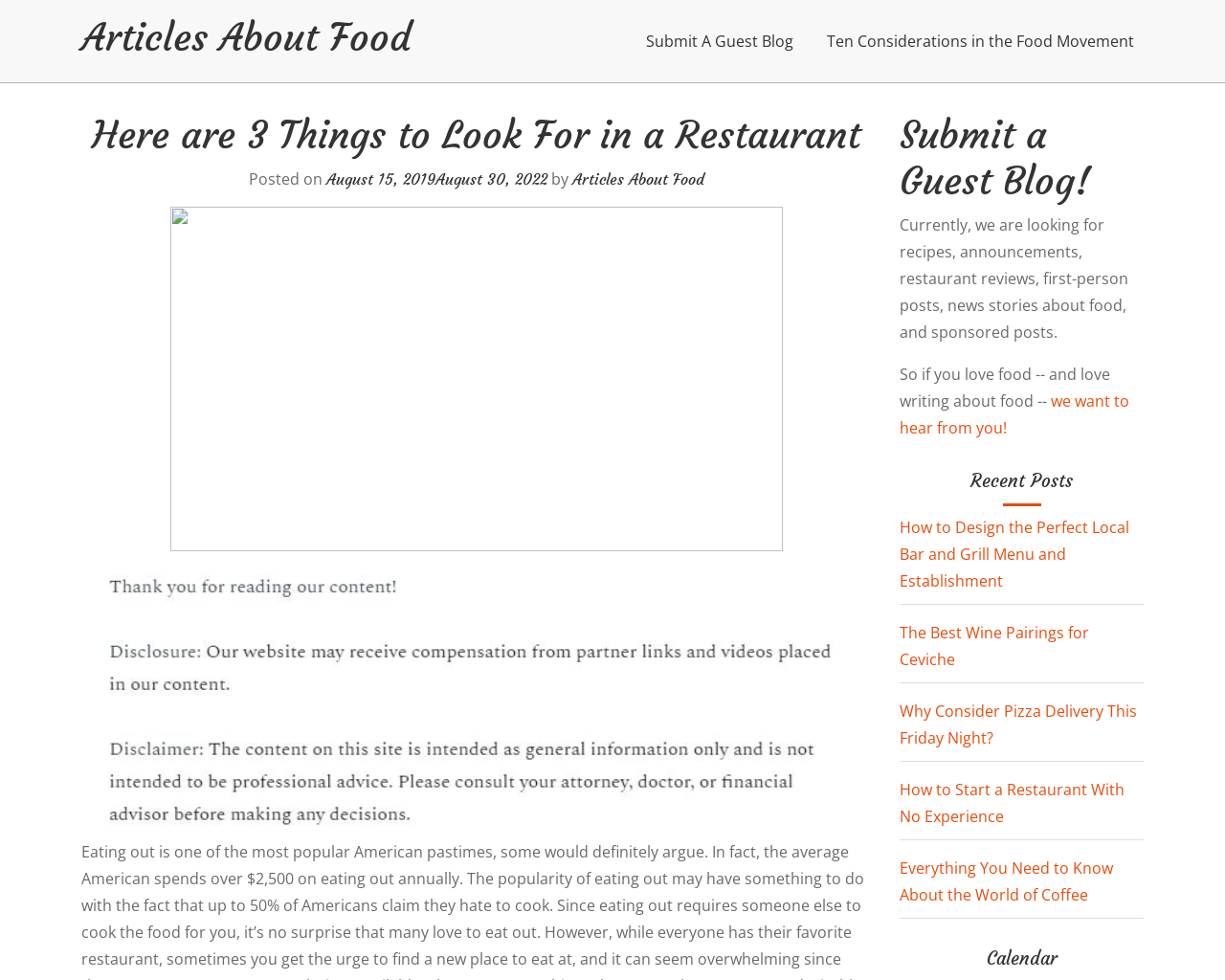Please identify the bounding box coordinates of the clickable region that I should interact with to perform the following instruction: "Learn about the world of coffee". The coordinates should be expressed as four float numbers between 0 and 1, i.e., [left, top, right, bottom].

[0.734, 0.875, 0.909, 0.924]